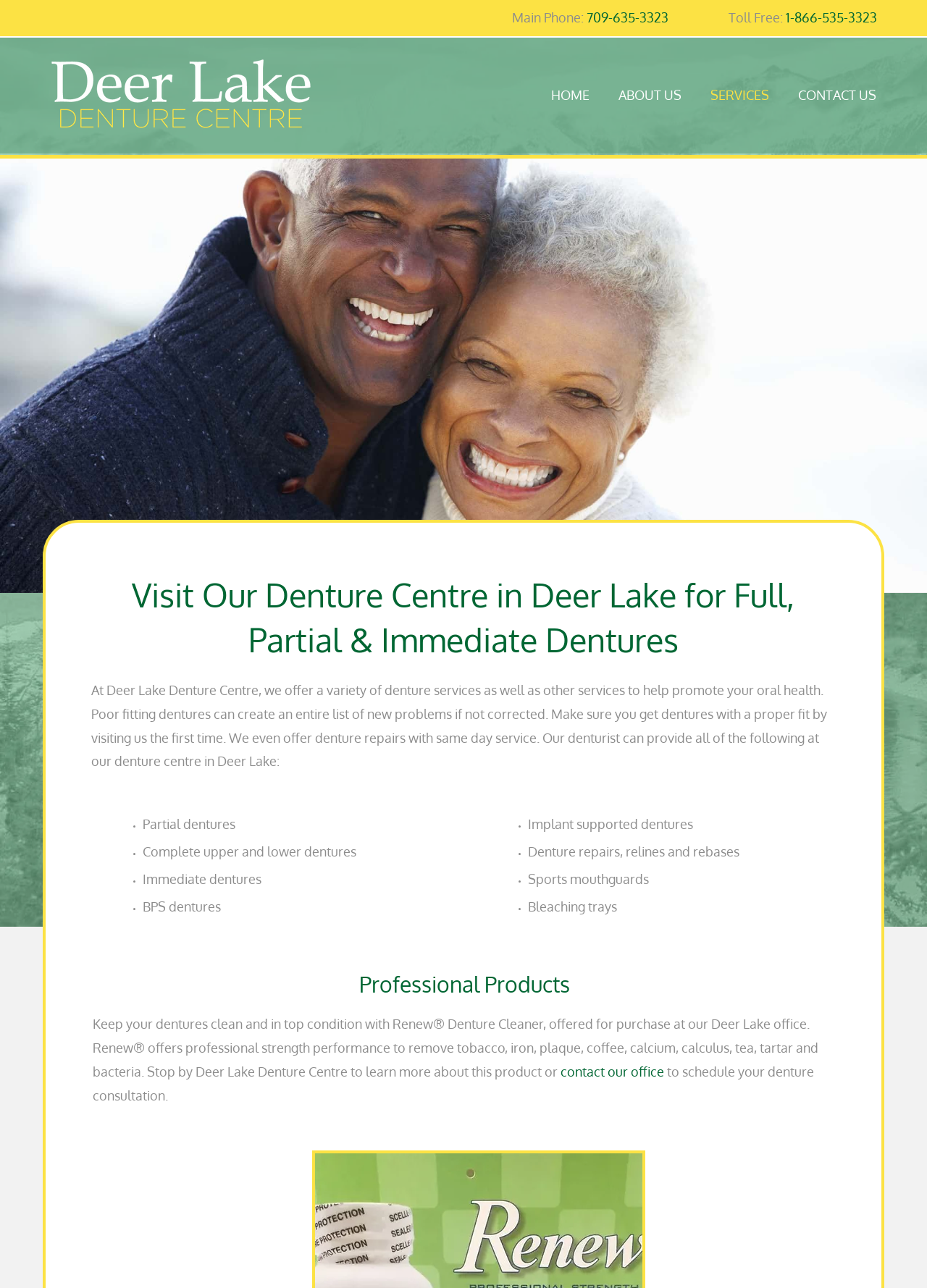What types of dentures are offered by the centre?
Look at the image and construct a detailed response to the question.

I found the list of denture types by reading the text under the heading 'Visit Our Denture Centre in Deer Lake for Full, Partial & Immediate Dentures'. The list includes 'Partial dentures', 'Complete upper and lower dentures', 'Immediate dentures', 'BPS dentures', and 'Implant supported dentures'.